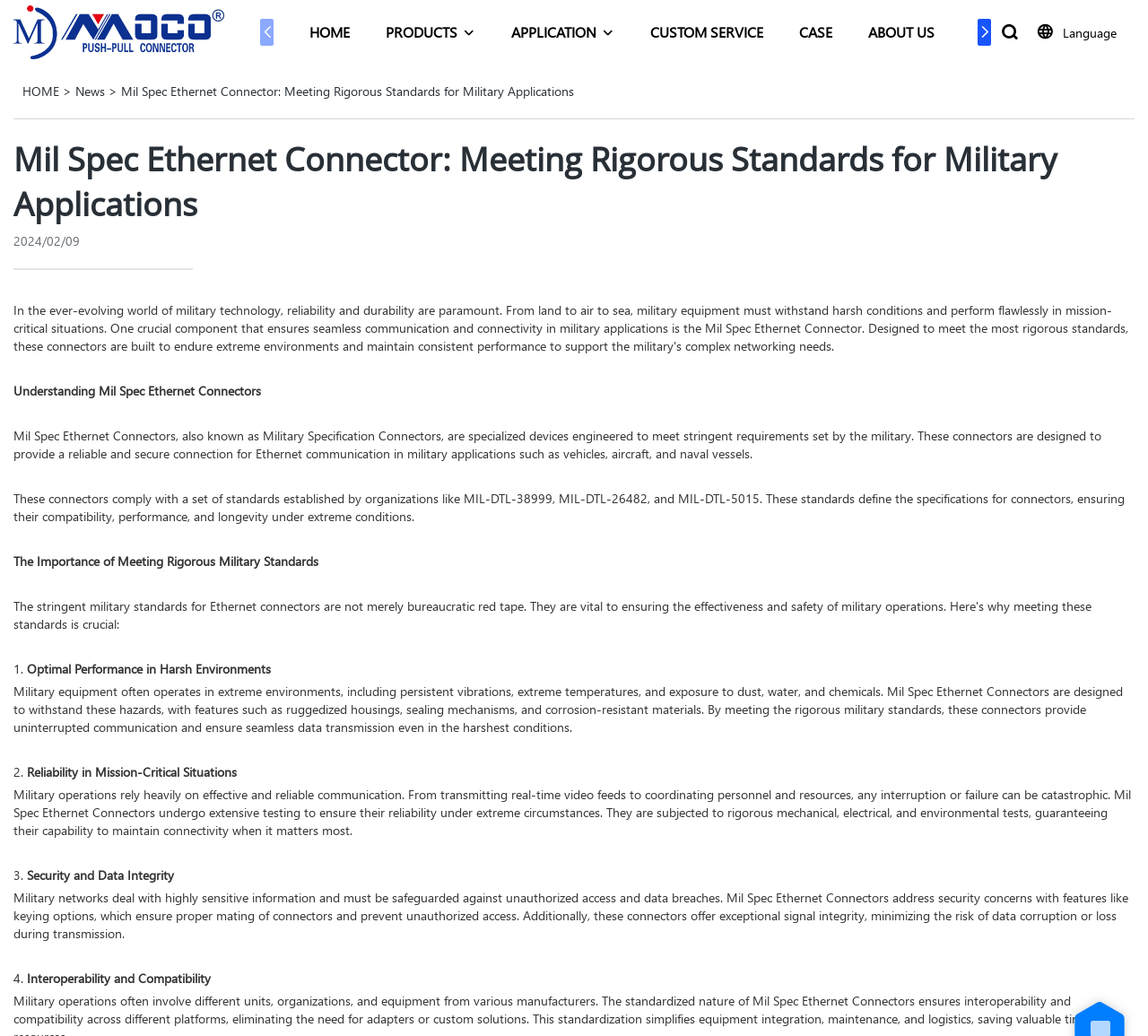Please find the bounding box coordinates of the element that must be clicked to perform the given instruction: "go to home page". The coordinates should be four float numbers from 0 to 1, i.e., [left, top, right, bottom].

[0.27, 0.018, 0.305, 0.043]